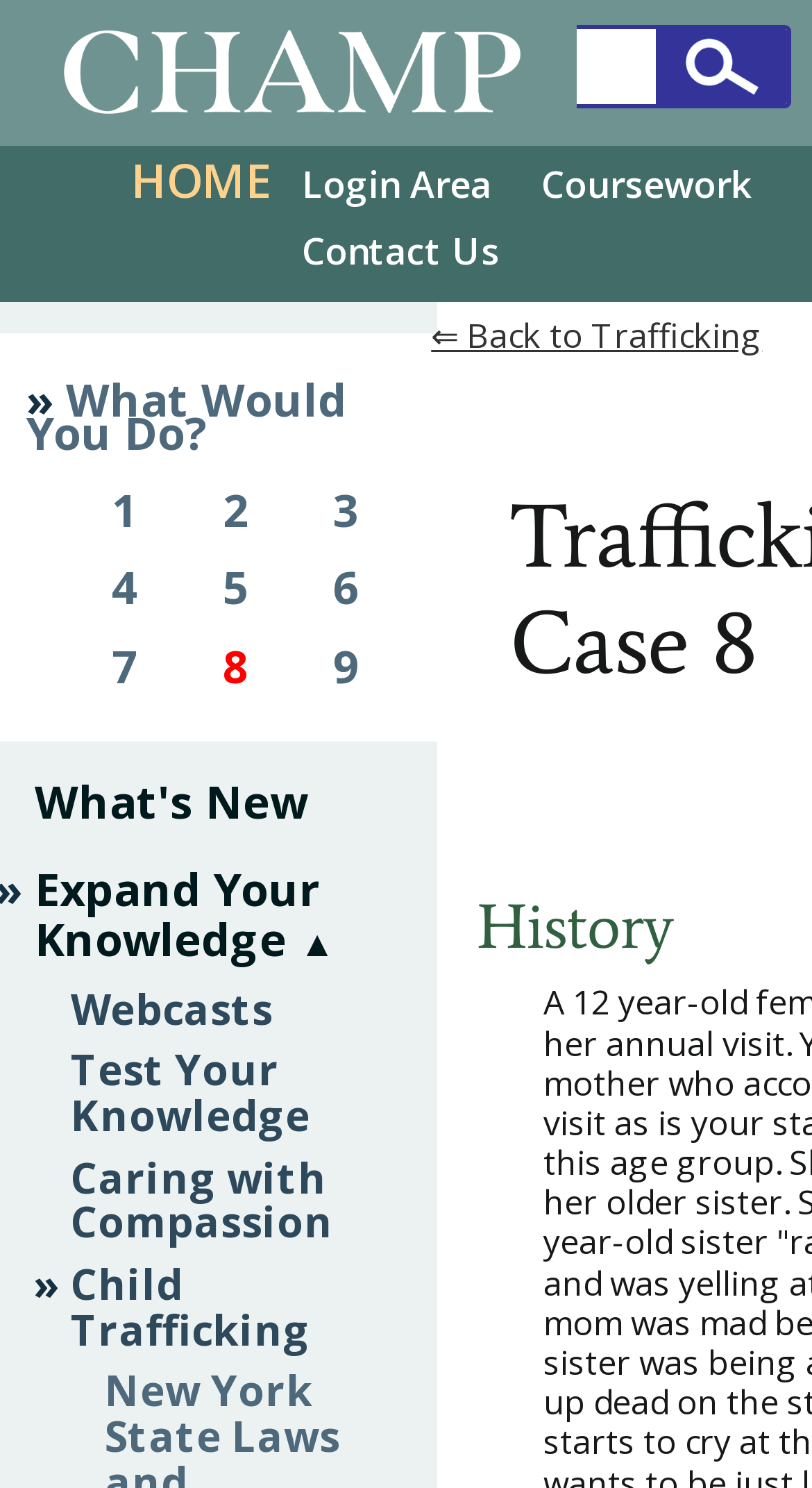Please identify the bounding box coordinates of the element's region that I should click in order to complete the following instruction: "Read about child trafficking". The bounding box coordinates consist of four float numbers between 0 and 1, i.e., [left, top, right, bottom].

[0.087, 0.844, 0.382, 0.912]